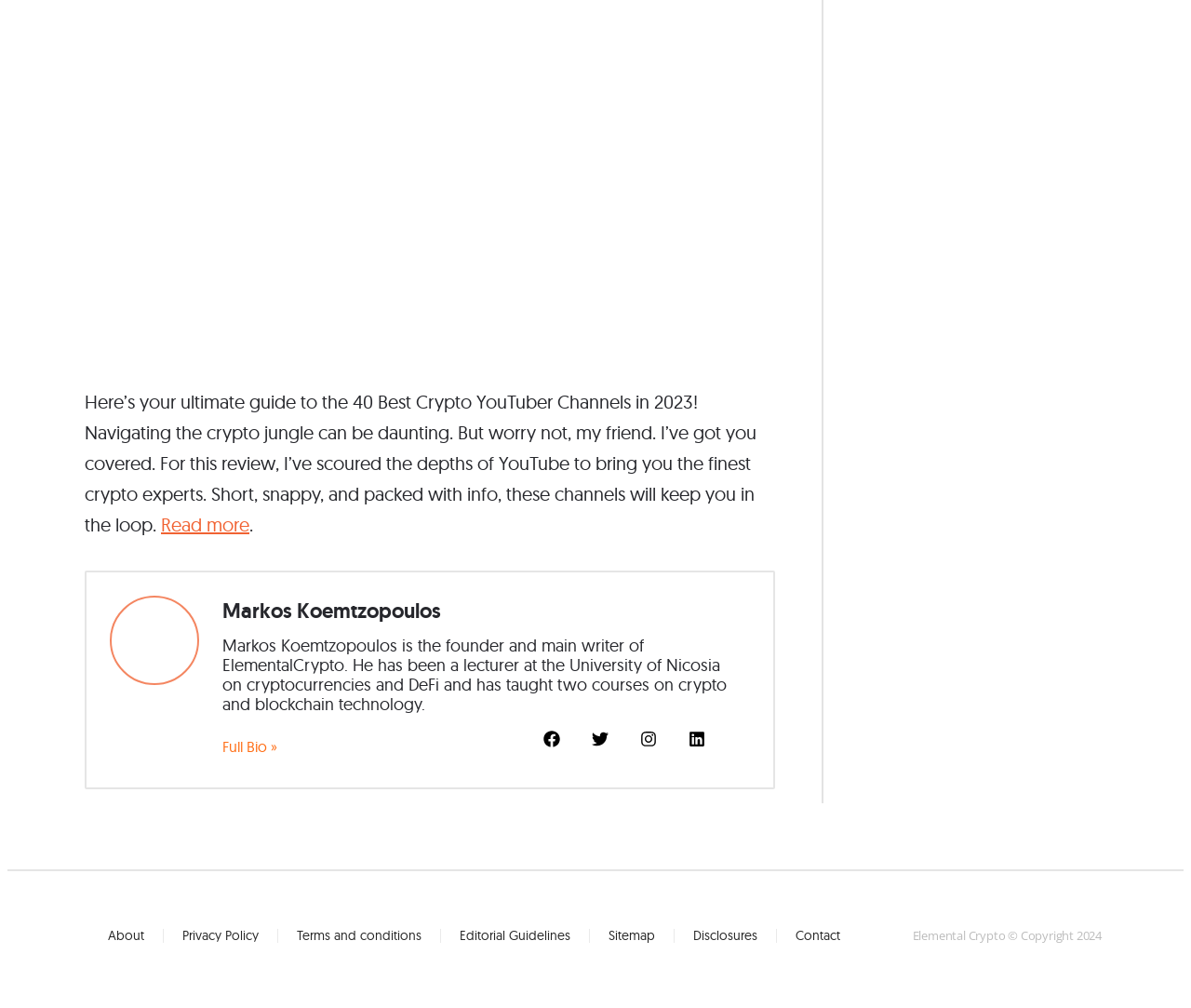From the webpage screenshot, identify the region described by Terms and conditions. Provide the bounding box coordinates as (top-left x, top-left y, bottom-right x, bottom-right y), with each value being a floating point number between 0 and 1.

[0.234, 0.909, 0.37, 0.948]